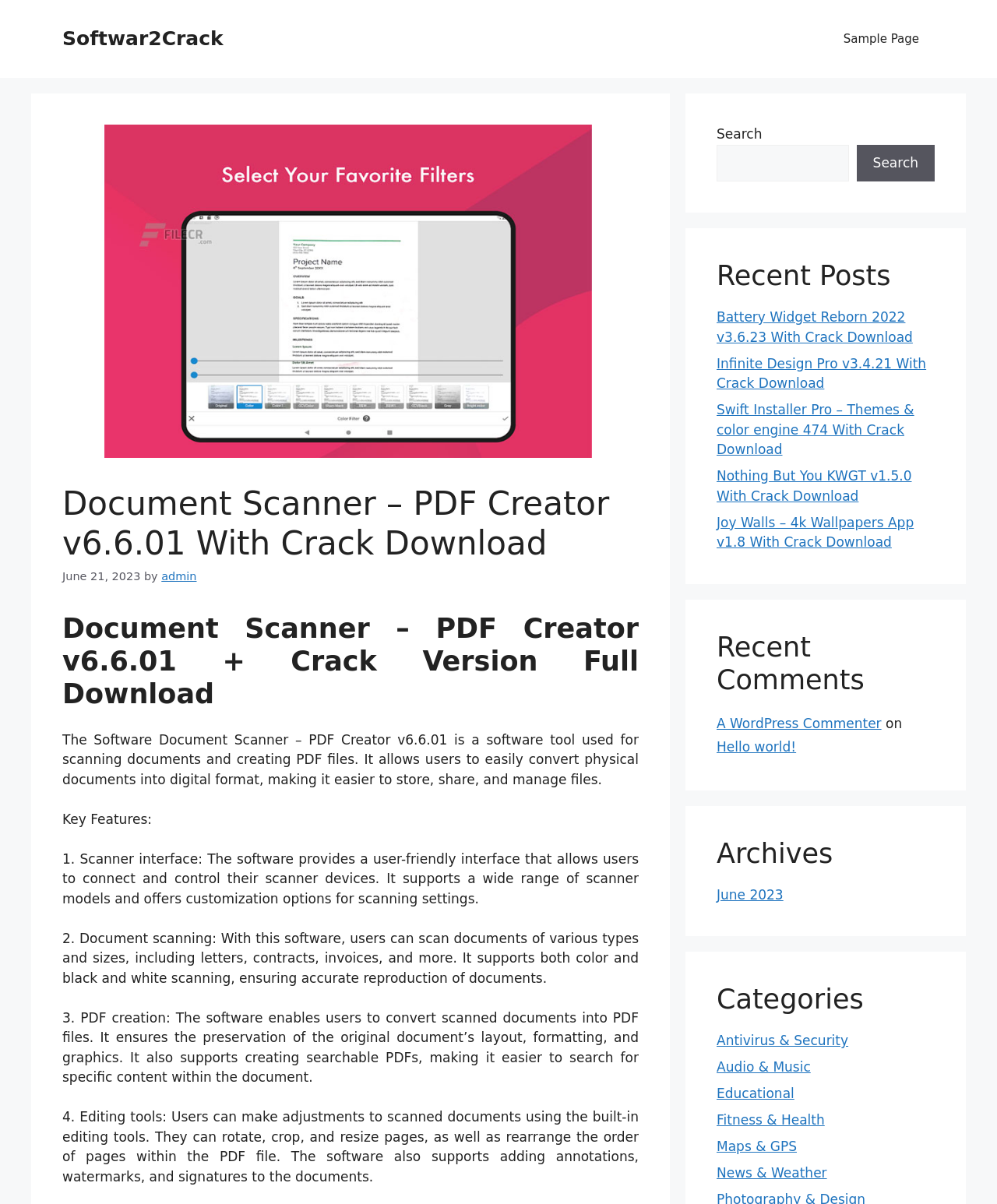What is the category of the software?
Can you offer a detailed and complete answer to this question?

Although the webpage lists various categories such as 'Antivirus & Security', 'Audio & Music', 'Educational', etc., it does not specify the category of the software 'Document Scanner – PDF Creator'.